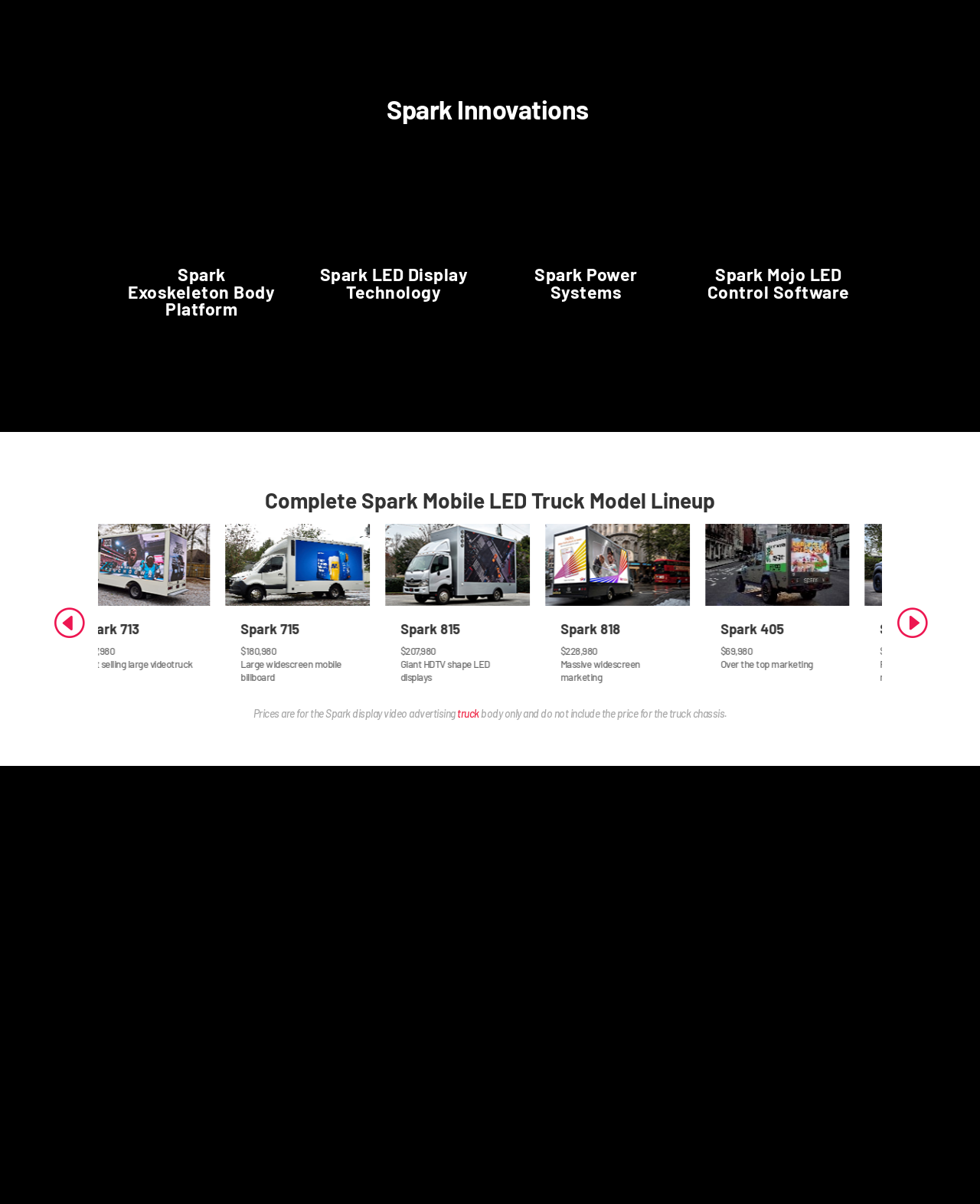What is the purpose of Spark 405?
Using the image, elaborate on the answer with as much detail as possible.

The purpose of Spark 405 can be found in the group '18 / 22' section, where it is described as 'Over the top marketing' next to the heading 'Spark 405'.